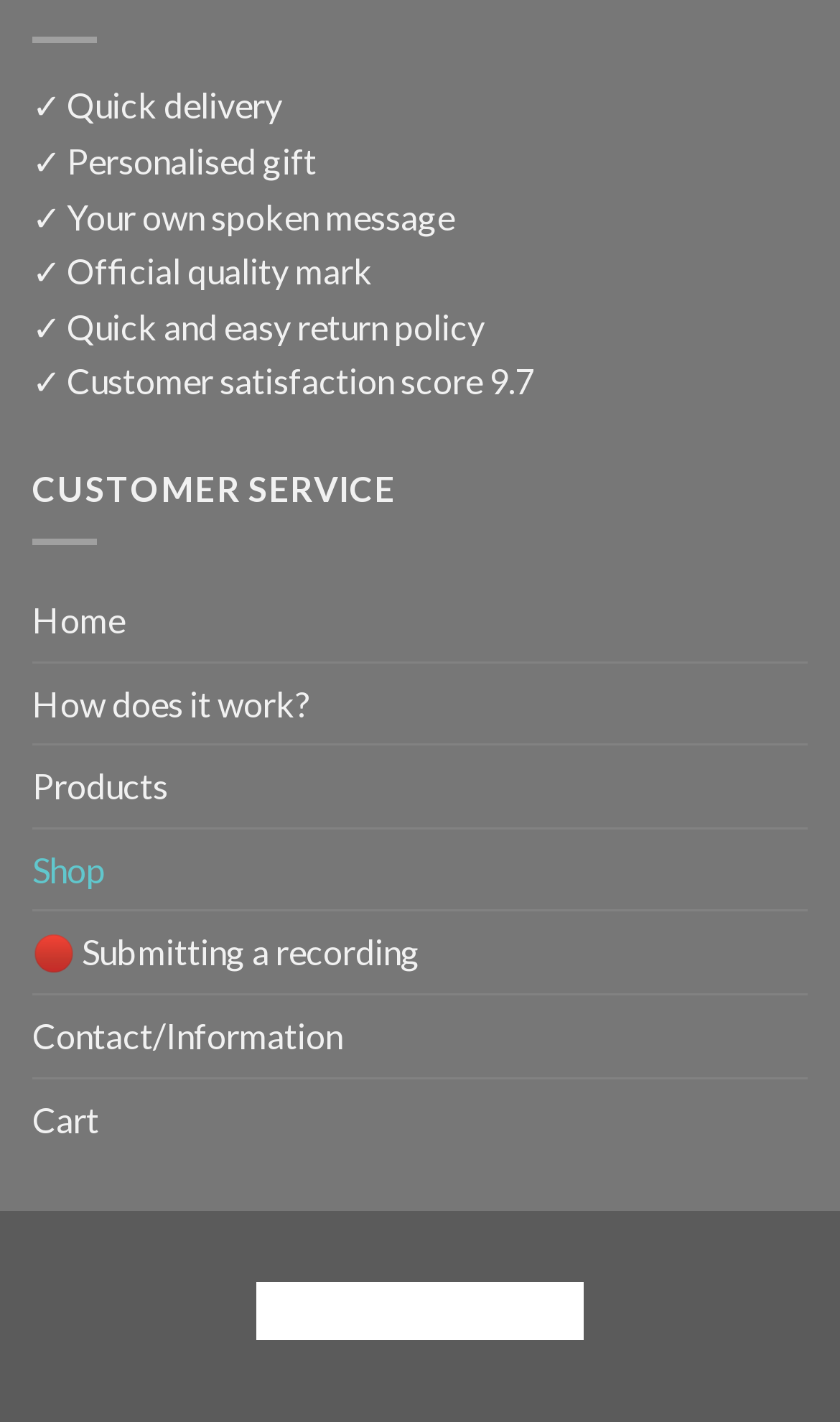What are the benefits of this service?
Based on the image, please offer an in-depth response to the question.

From the static text elements at the top of the webpage, we can see that this service offers several benefits, including quick delivery, personalized gifts, the ability to add a spoken message, an official quality mark, and a quick and easy return policy.